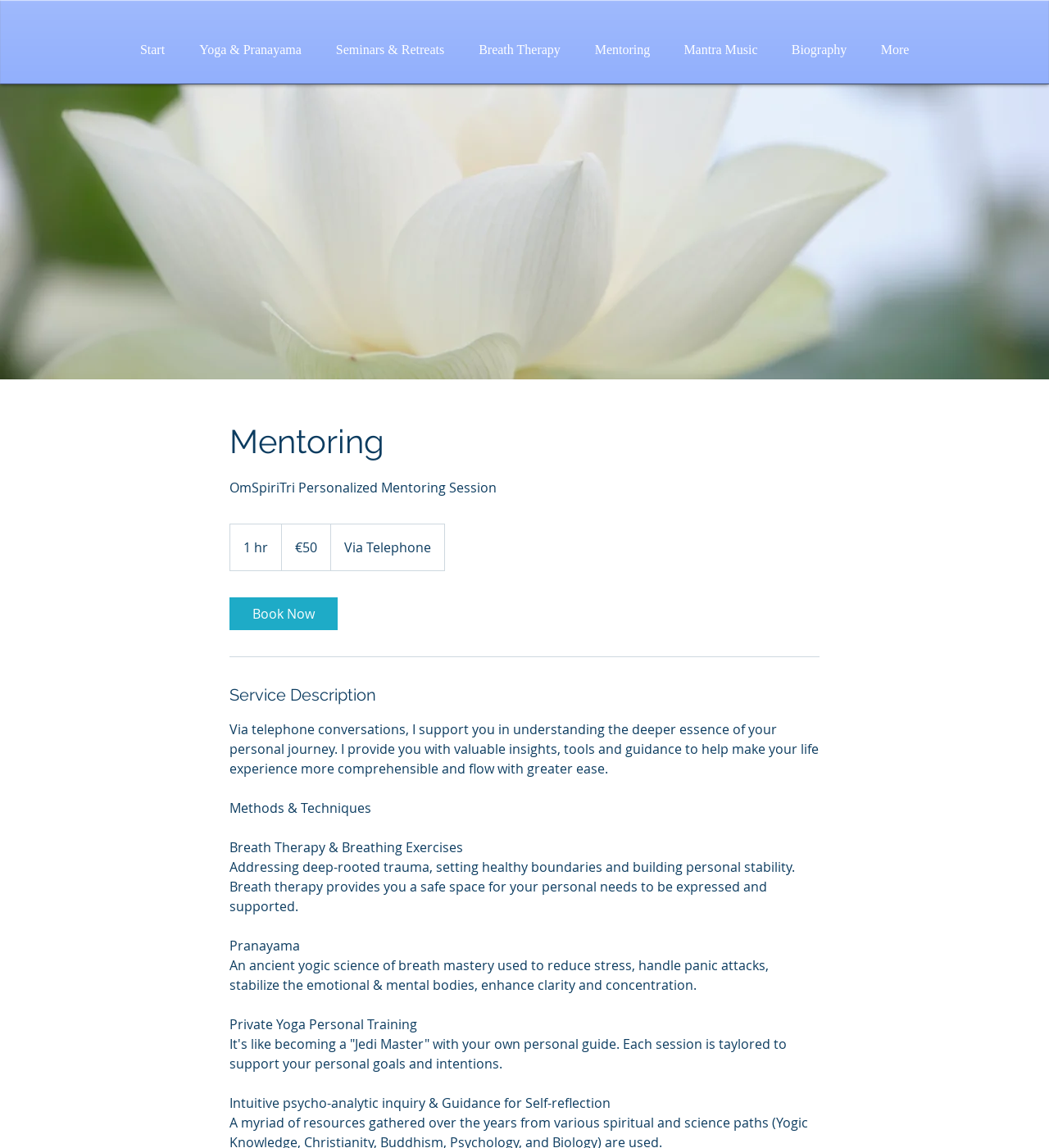Please specify the bounding box coordinates in the format (top-left x, top-left y, bottom-right x, bottom-right y), with all values as floating point numbers between 0 and 1. Identify the bounding box of the UI element described by: More

[0.823, 0.013, 0.883, 0.074]